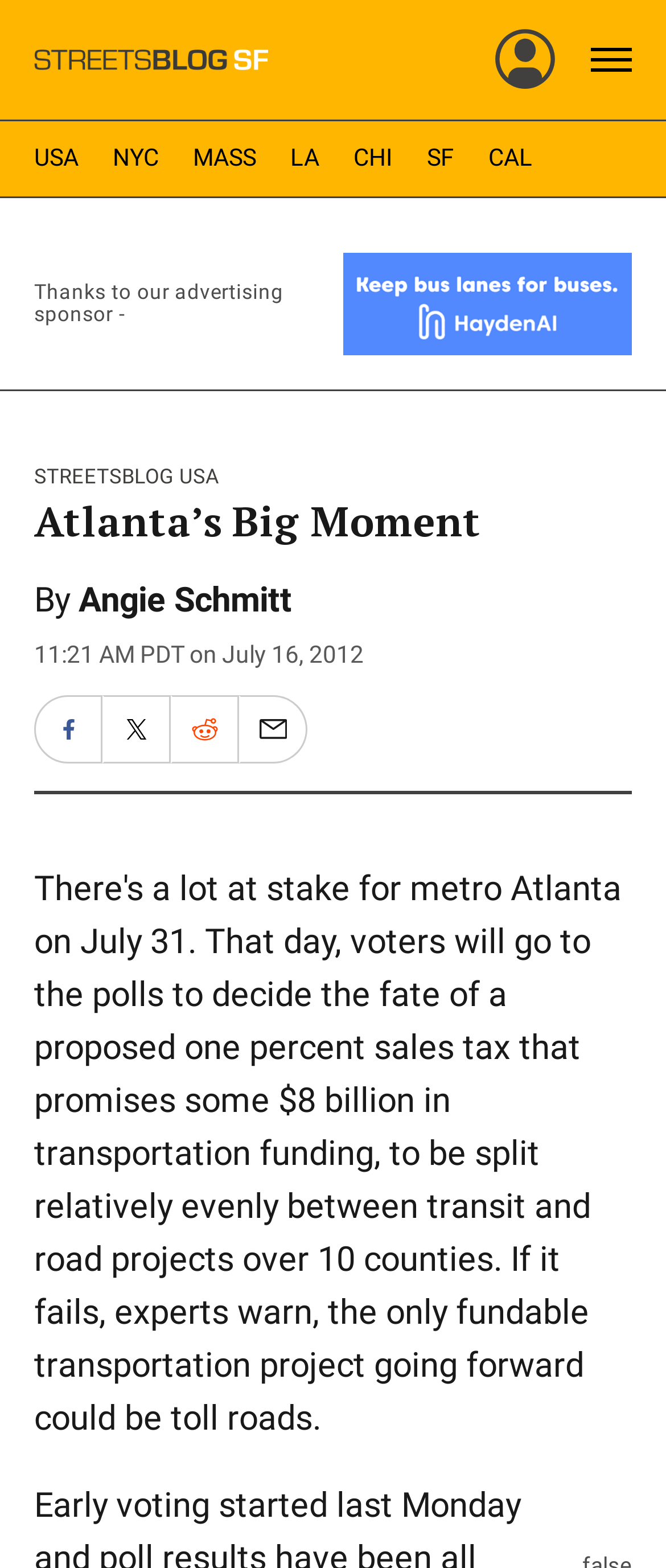Identify the bounding box coordinates for the UI element described as follows: NYC. Use the format (top-left x, top-left y, bottom-right x, bottom-right y) and ensure all values are floating point numbers between 0 and 1.

[0.169, 0.089, 0.238, 0.113]